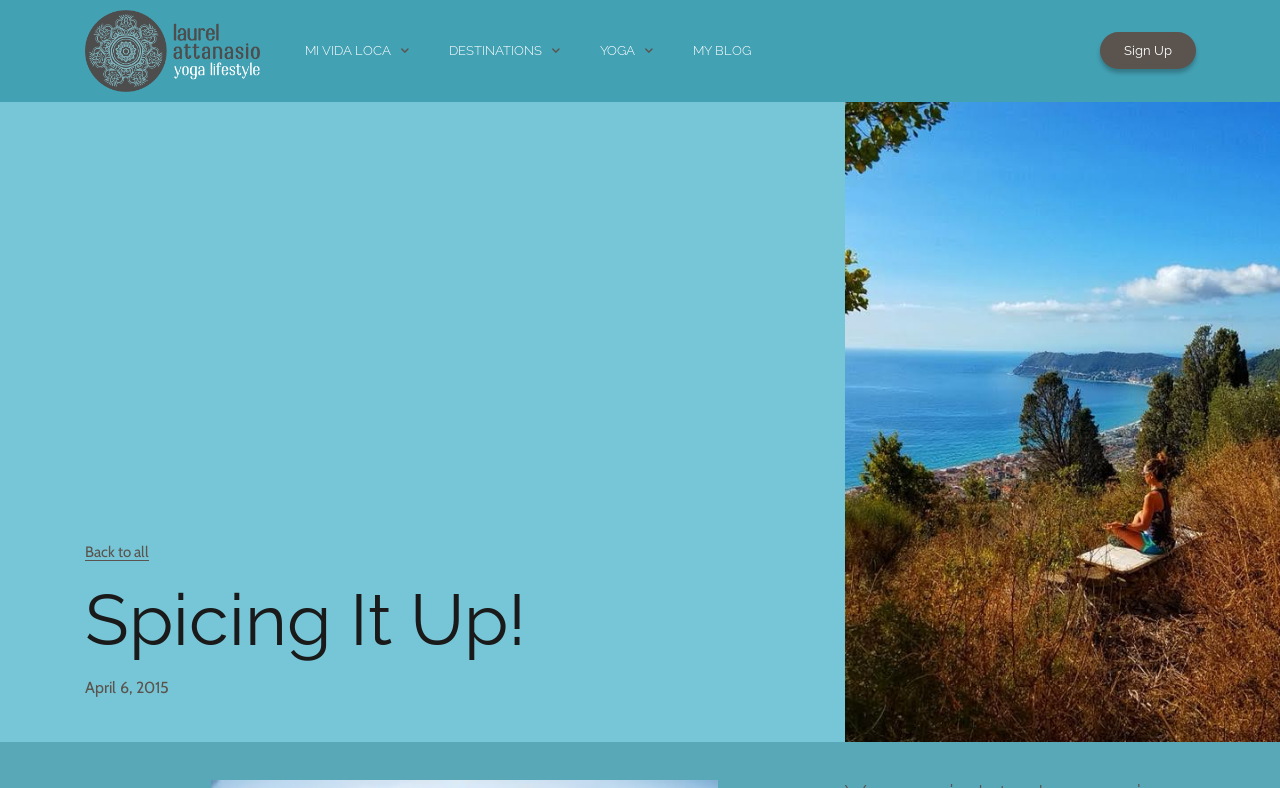Please answer the following question using a single word or phrase: How many links are in the main menu?

4